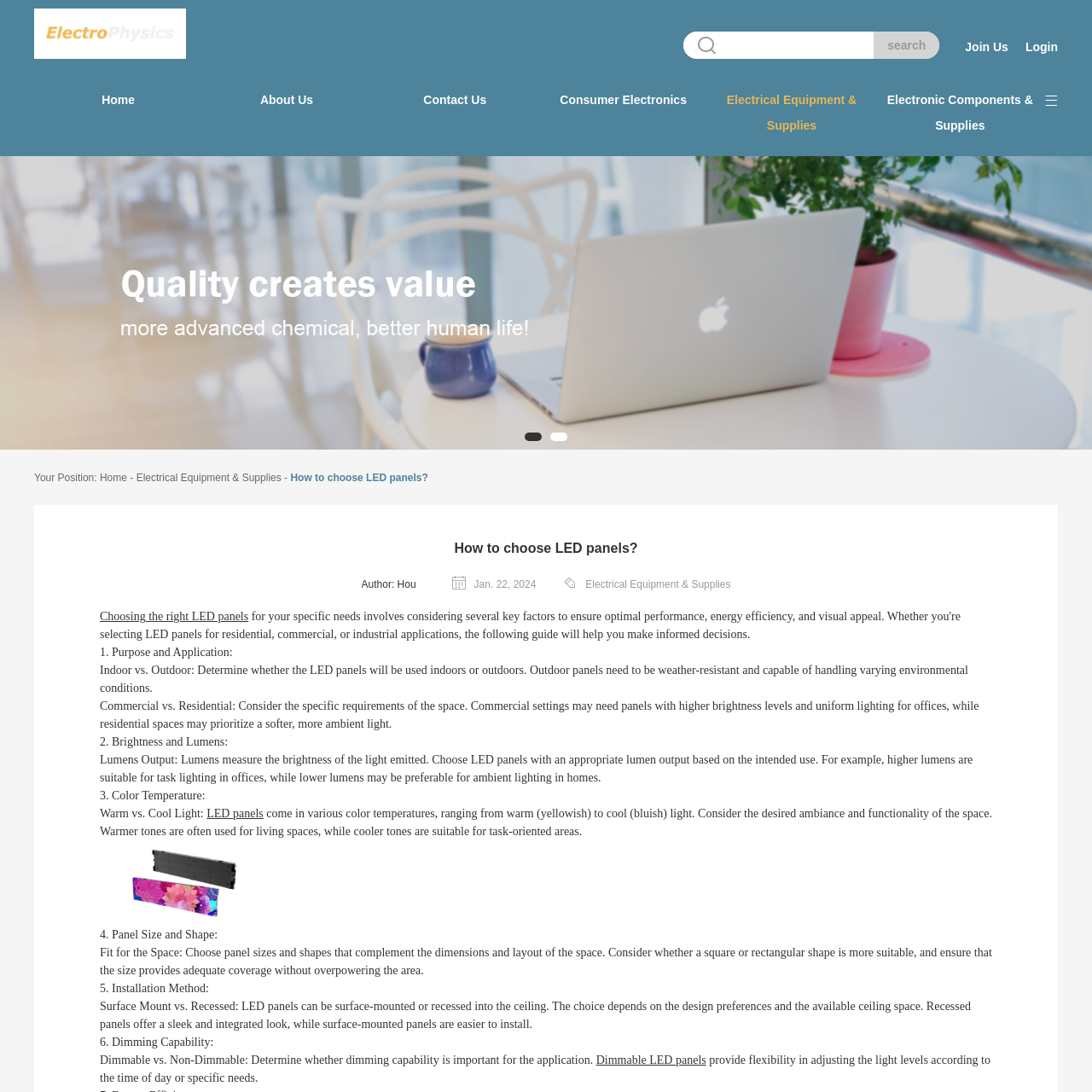Describe extensively the image that is contained within the red box.

The image showcases the iMPOSA Lite XL, a sleek indoor LED display designed for various applications. It emphasizes a modern and versatile aesthetic suitable for commercial and residential settings. This LED panel is characterized by its efficient lumens output, ensuring bright and clear illumination tailored to enhance any space effectively. The design features a lightweight and slim profile, making it easy to integrate into existing interiors. This display aligns with the guide on choosing the right LED panels, highlighting crucial factors such as panel size, shape, and installation methods to fit diverse environments.